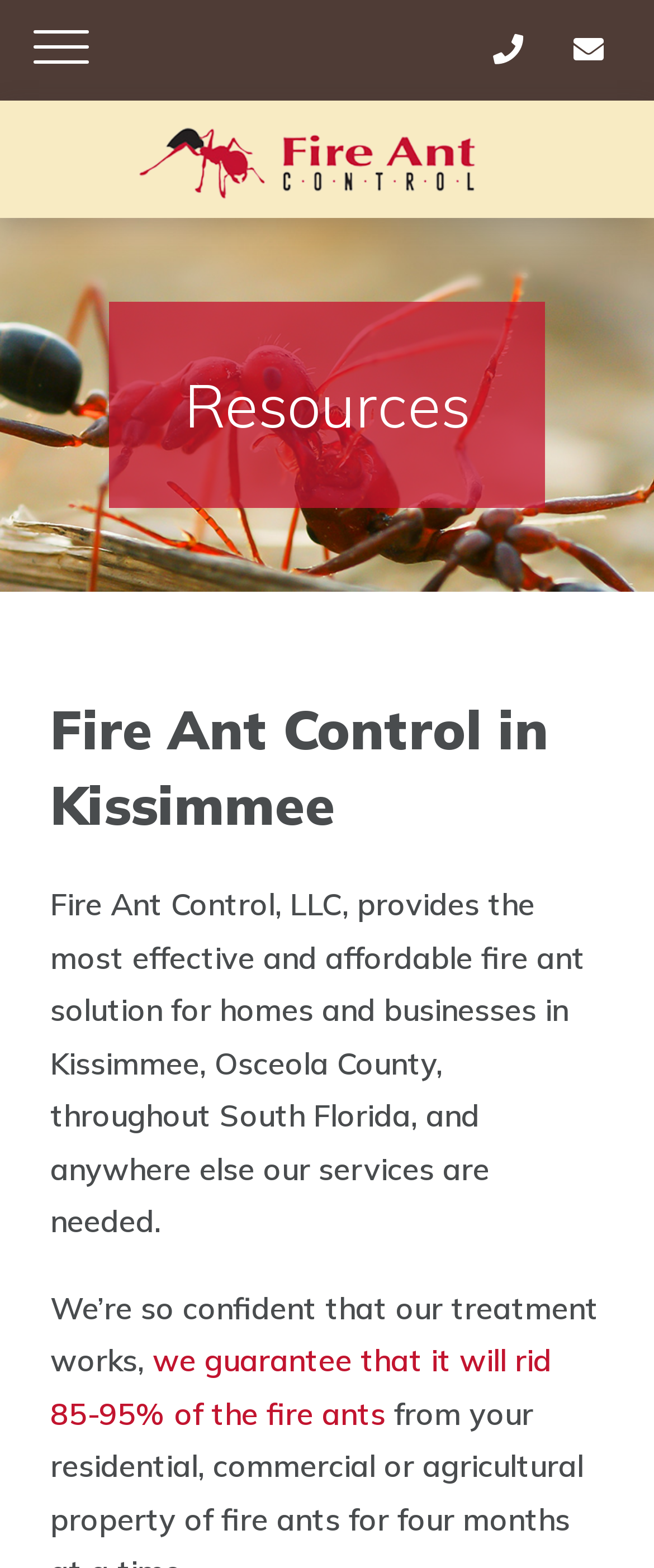Respond with a single word or phrase to the following question: What is the logo of the company?

Fire Ant Control – Florida Logo